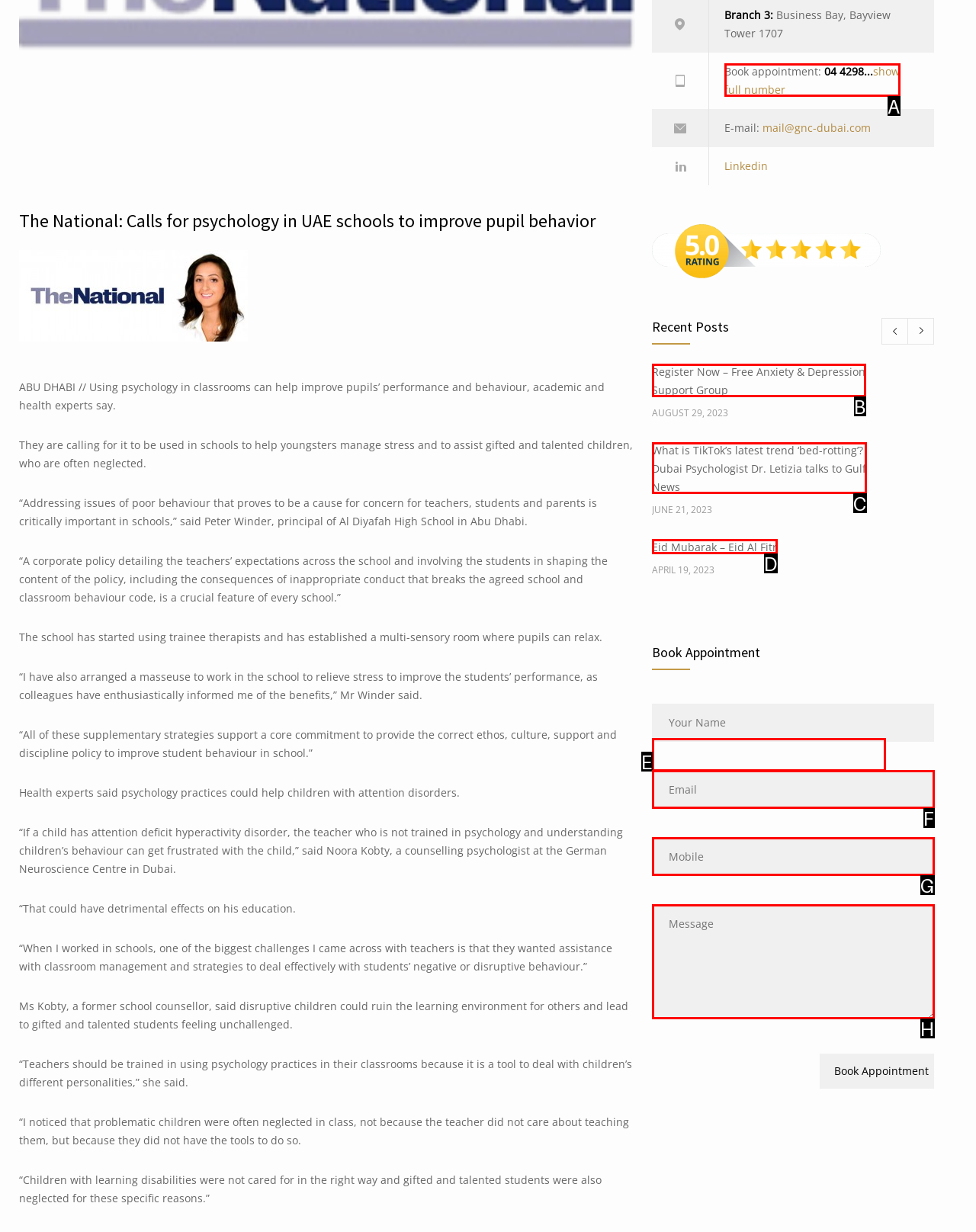Given the description: show full number, identify the matching option. Answer with the corresponding letter.

A